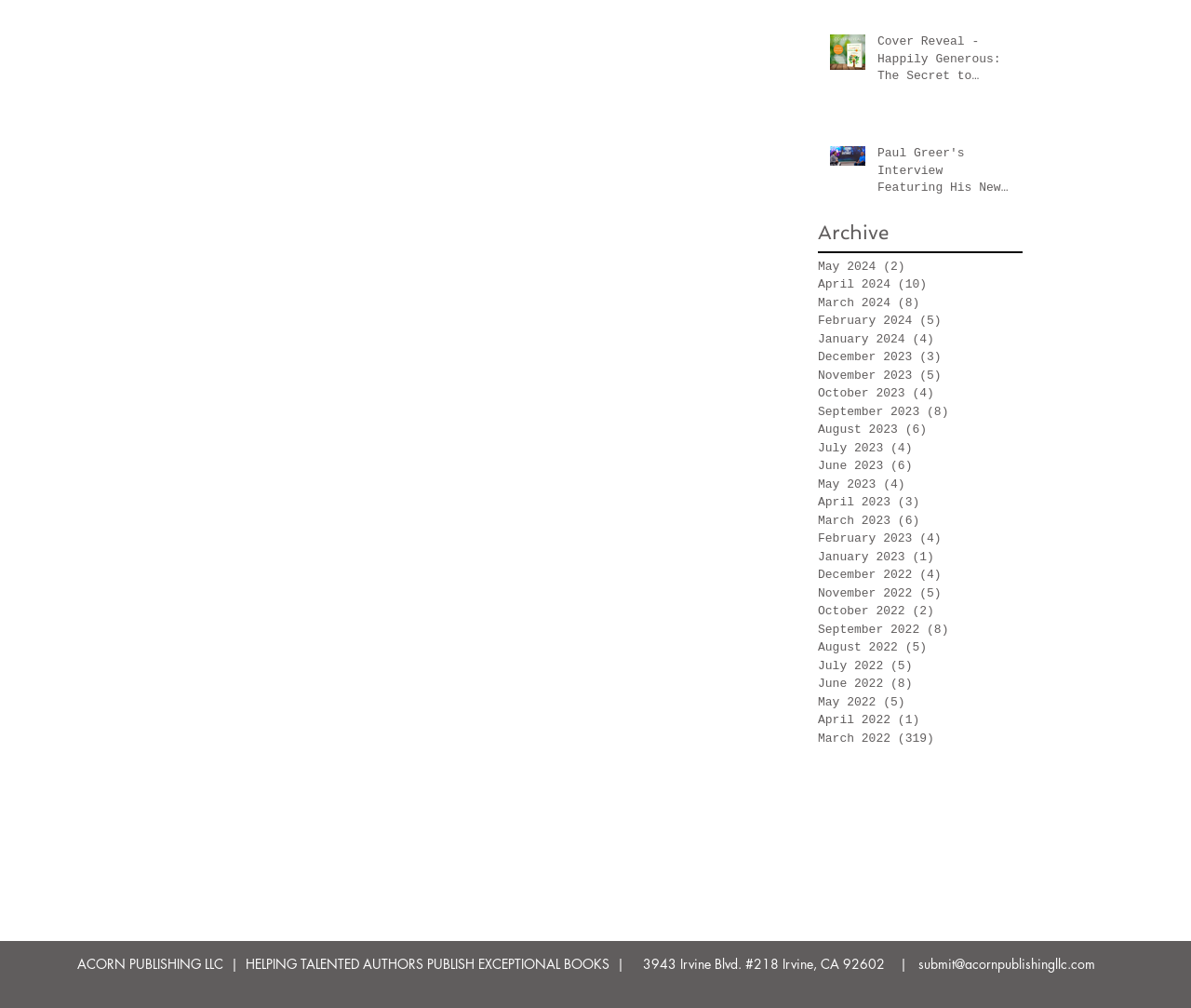Use a single word or phrase to answer the question:
How many archive links are there?

23